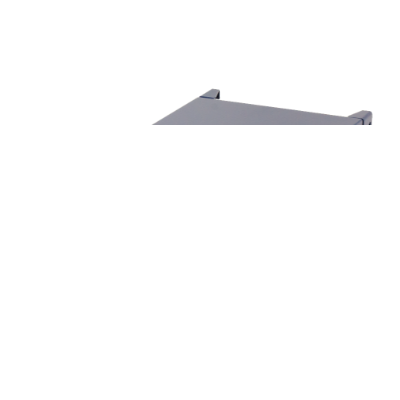Detail the scene depicted in the image with as much precision as possible.

The image features the Cobalt C1209 Vector Network Analyzer, a highly specialized device from Copper Mountain Technologies. This compact tool is designed for vector network analysis, facilitating measurements in various applications such as RF and microwave engineering. The analyzer supports a frequency range from 100 kHz to 9 GHz and comes with VNA software for Windows, with an optional version for Linux available at no additional cost. Its sleek design and advanced functionality make it an essential instrument for engineers and technicians in the field, enabling efficient performance and precision measurement.